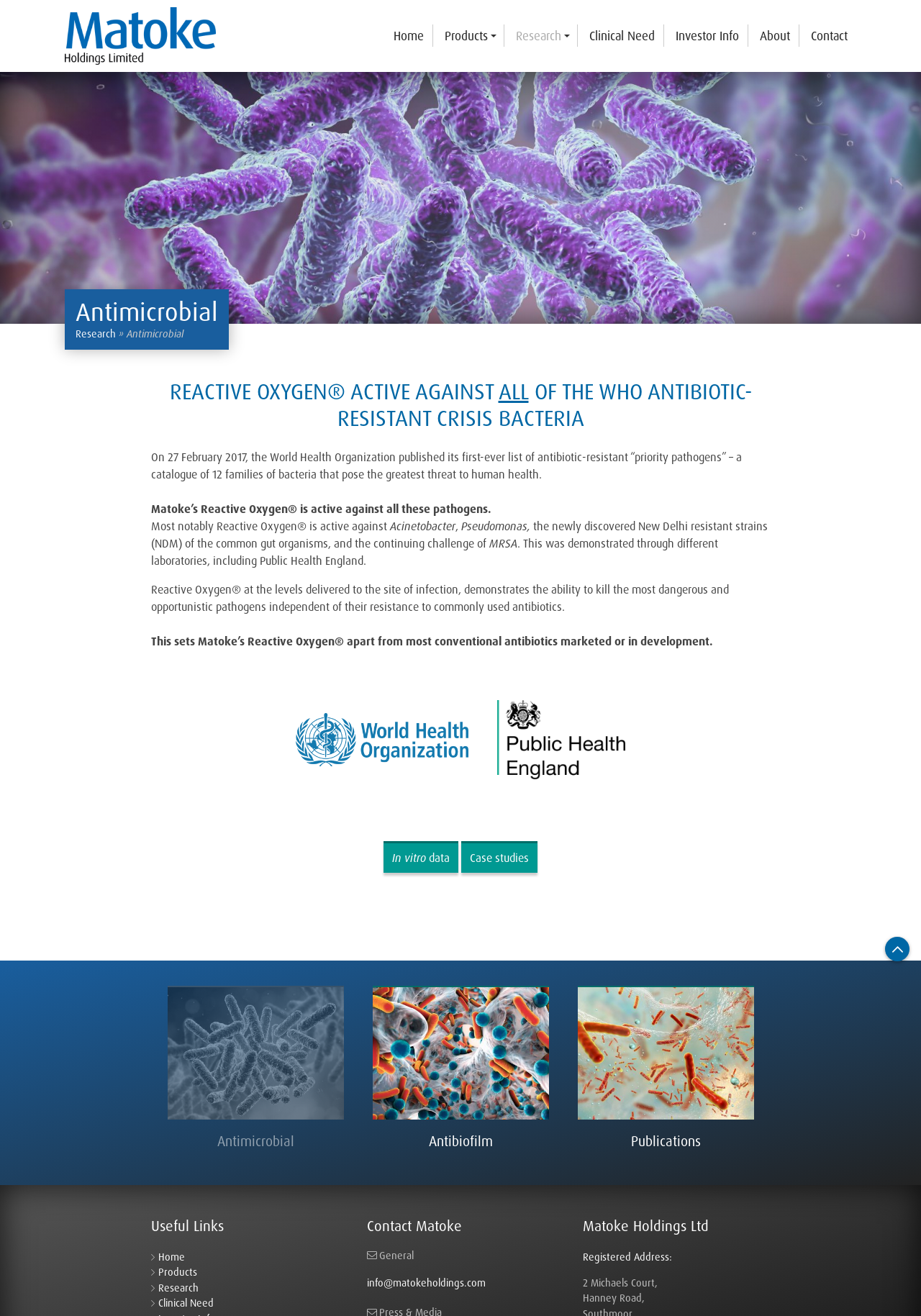Please give a one-word or short phrase response to the following question: 
How many links are there in the 'Useful Links' section?

5